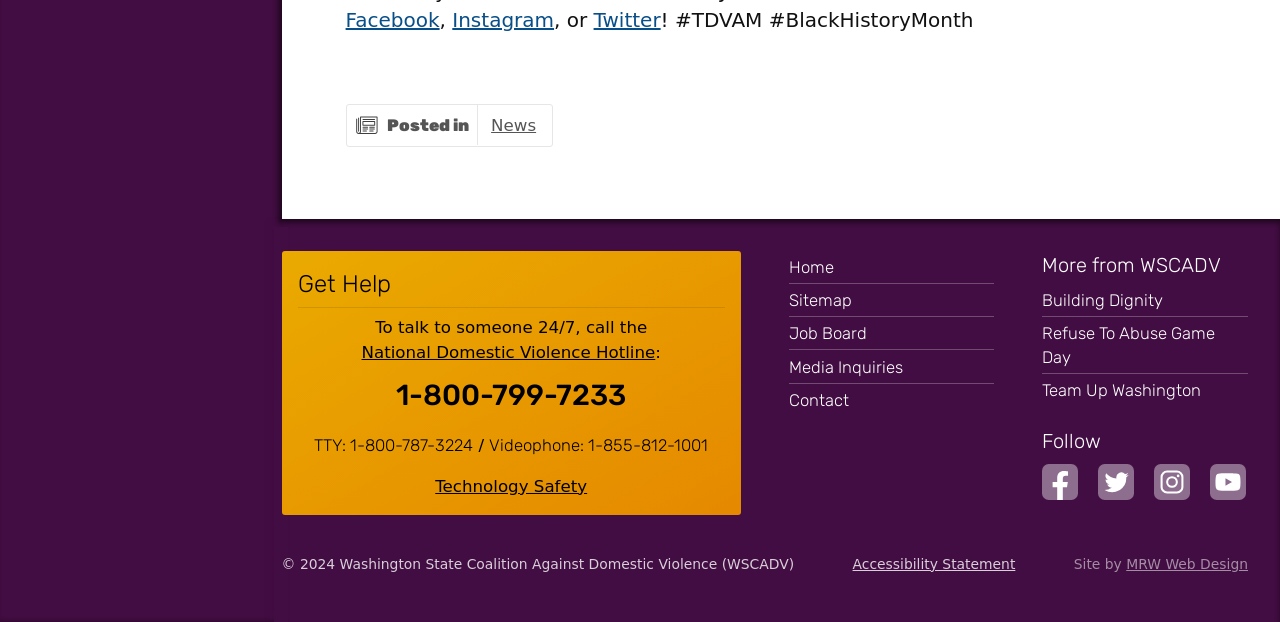Please determine the bounding box coordinates of the element's region to click in order to carry out the following instruction: "Read the Accessibility Statement". The coordinates should be four float numbers between 0 and 1, i.e., [left, top, right, bottom].

[0.666, 0.894, 0.793, 0.919]